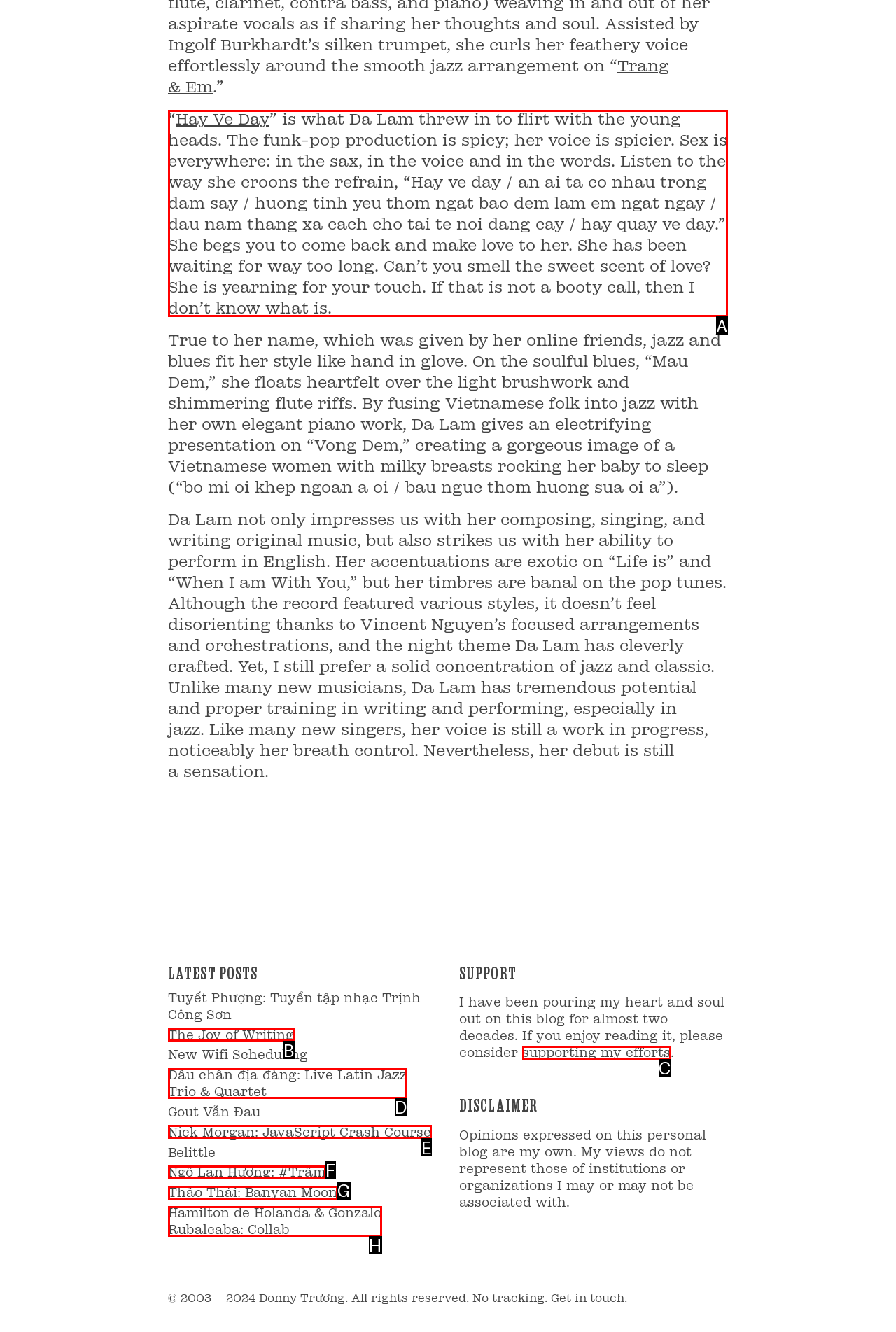Identify the HTML element I need to click to complete this task: Read the article about Da Lam's music Provide the option's letter from the available choices.

A